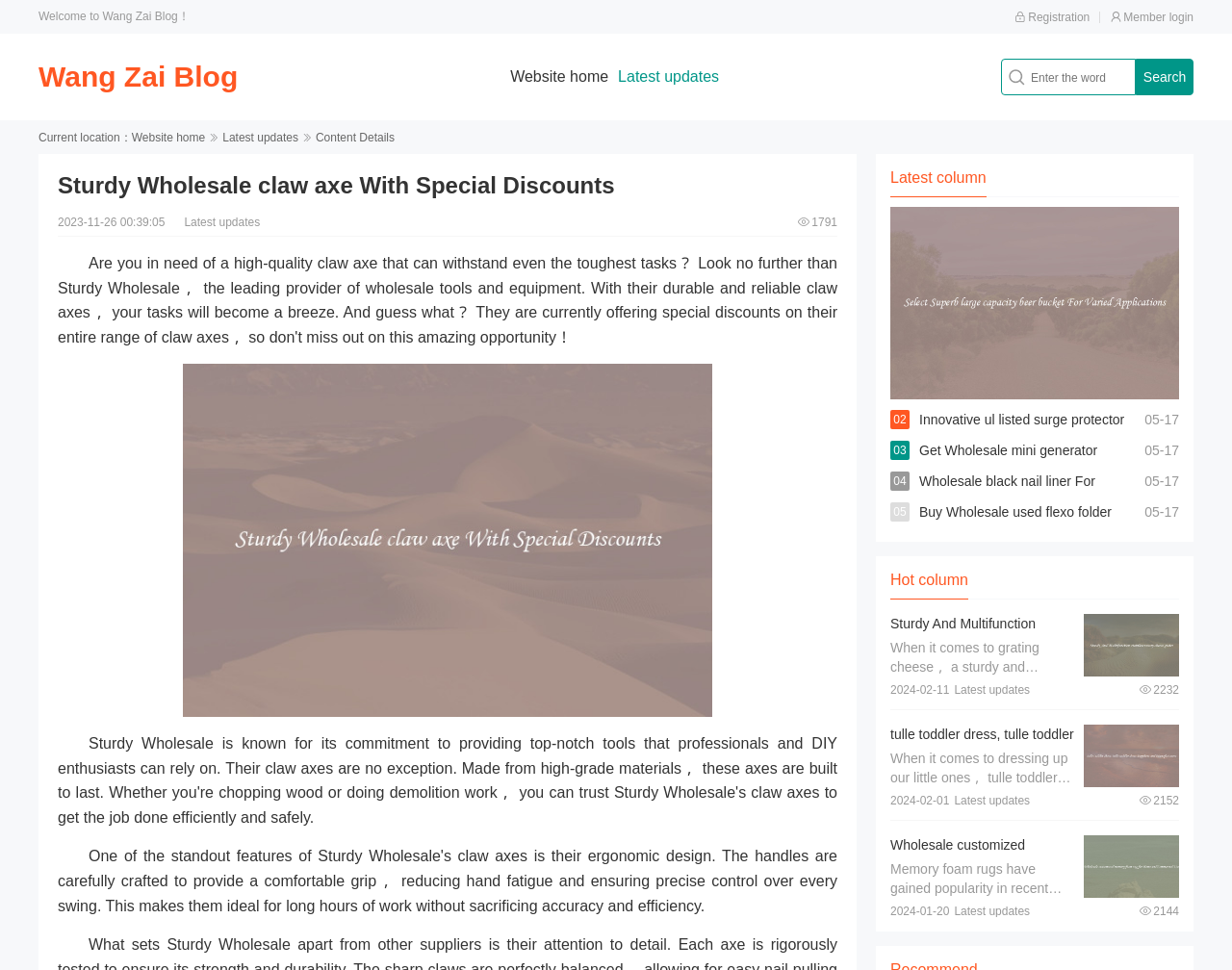Locate the bounding box coordinates of the area where you should click to accomplish the instruction: "Search for a keyword".

[0.812, 0.061, 0.922, 0.098]